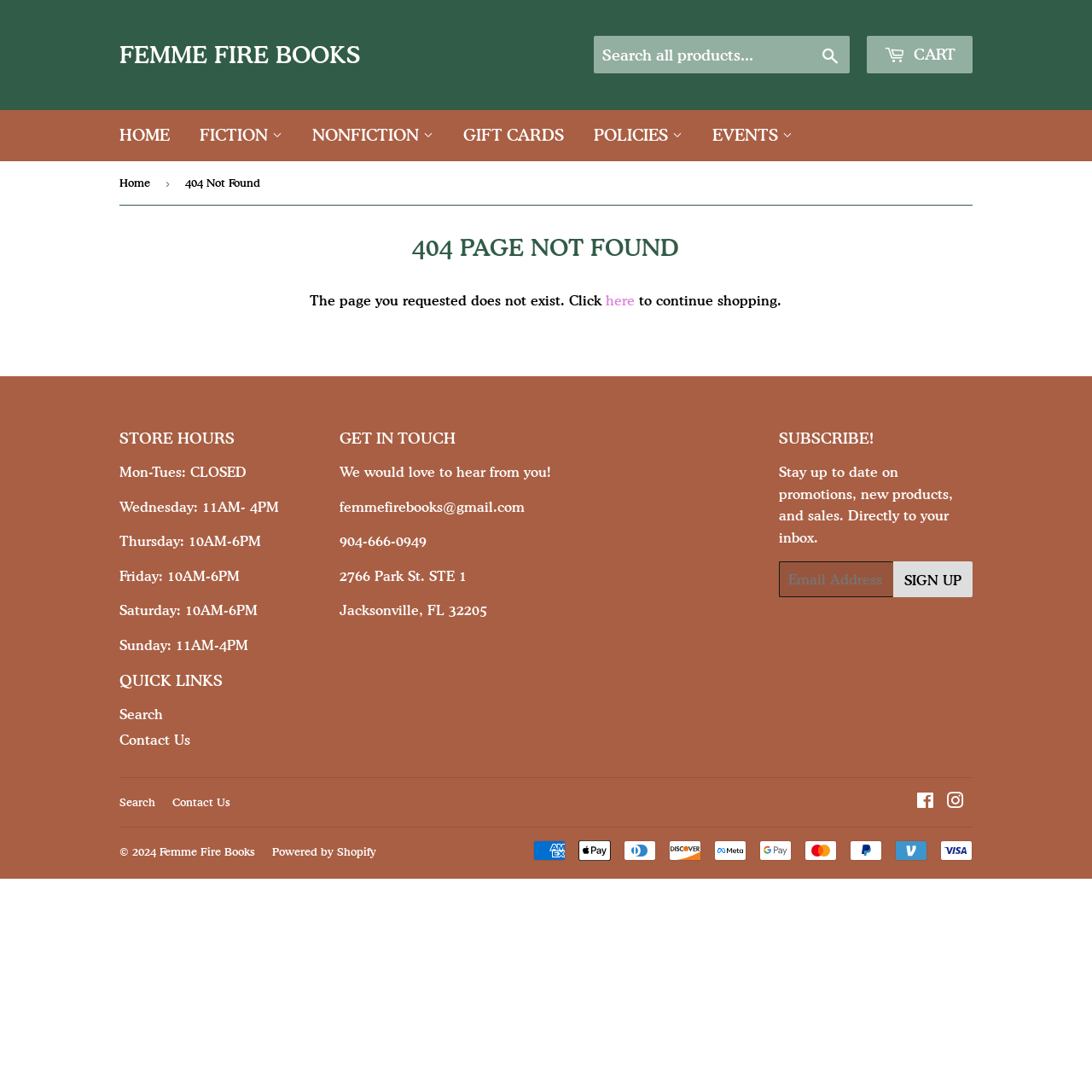Can you find the bounding box coordinates for the element that needs to be clicked to execute this instruction: "Subscribe to newsletter"? The coordinates should be given as four float numbers between 0 and 1, i.e., [left, top, right, bottom].

[0.713, 0.514, 0.891, 0.547]